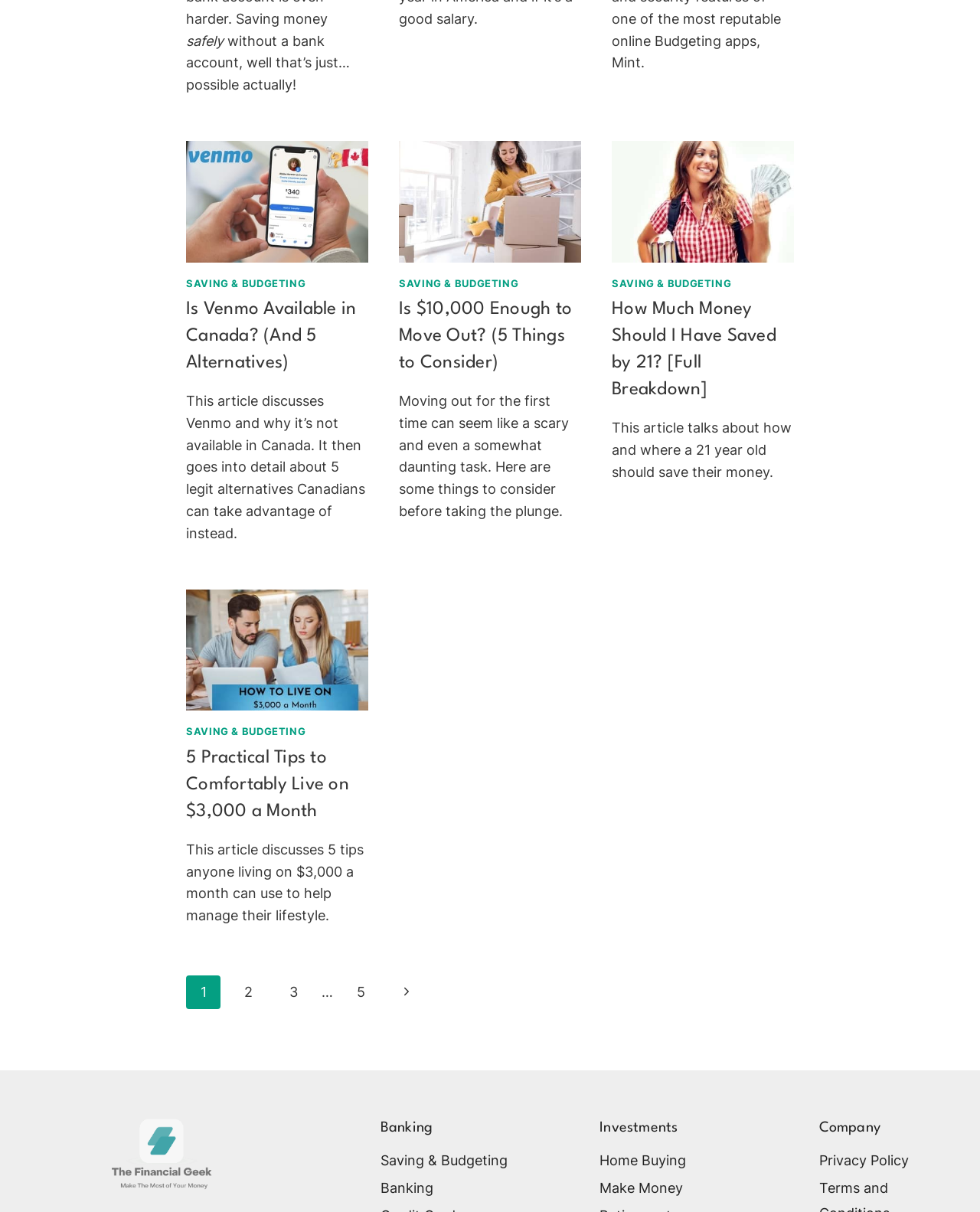Find the bounding box coordinates for the HTML element described as: "5". The coordinates should consist of four float values between 0 and 1, i.e., [left, top, right, bottom].

[0.351, 0.805, 0.386, 0.833]